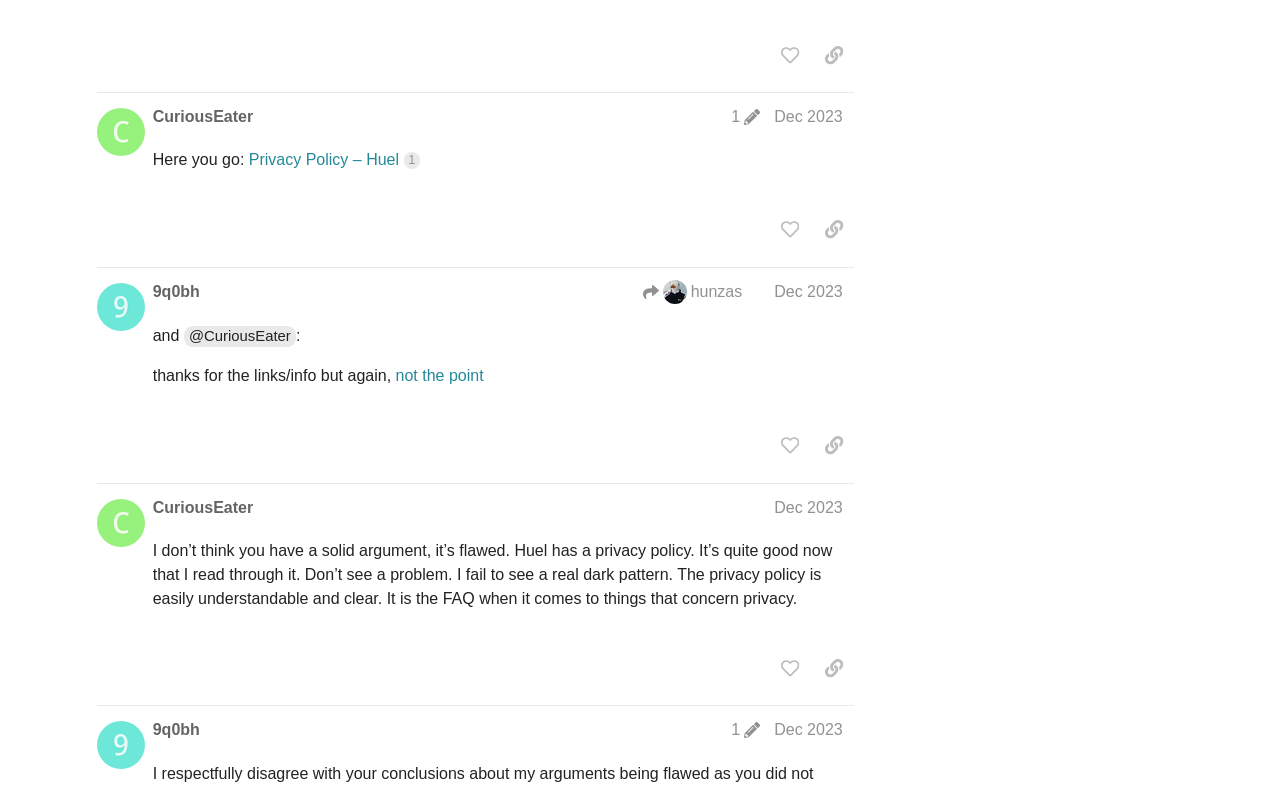Identify the bounding box coordinates for the UI element described as follows: not the point. Use the format (top-left x, top-left y, bottom-right x, bottom-right y) and ensure all values are floating point numbers between 0 and 1.

[0.309, 0.468, 0.378, 0.49]